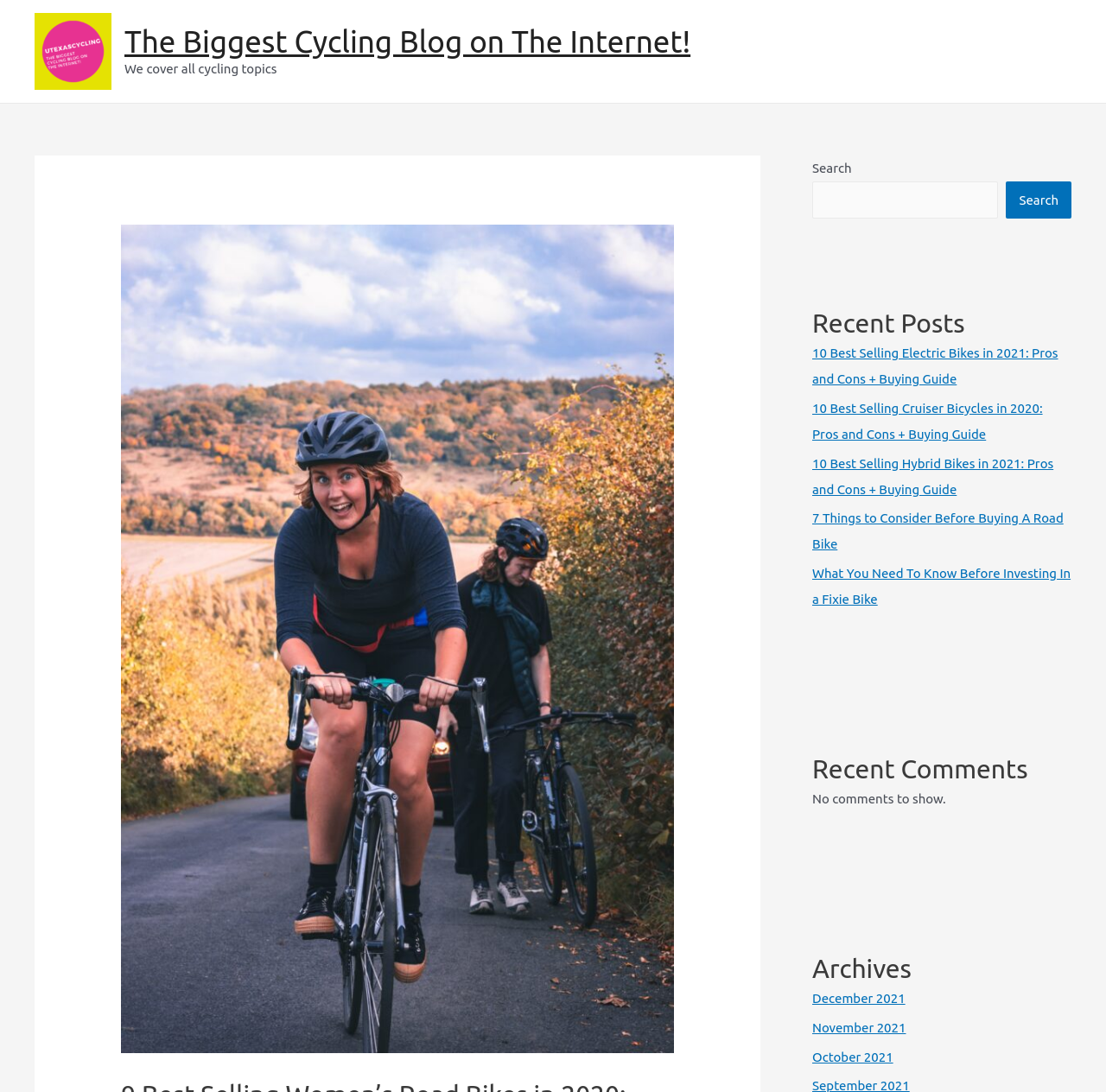Identify the bounding box coordinates of the region I need to click to complete this instruction: "Read 10 Best Selling Electric Bikes in 2021: Pros and Cons + Buying Guide".

[0.734, 0.316, 0.957, 0.354]